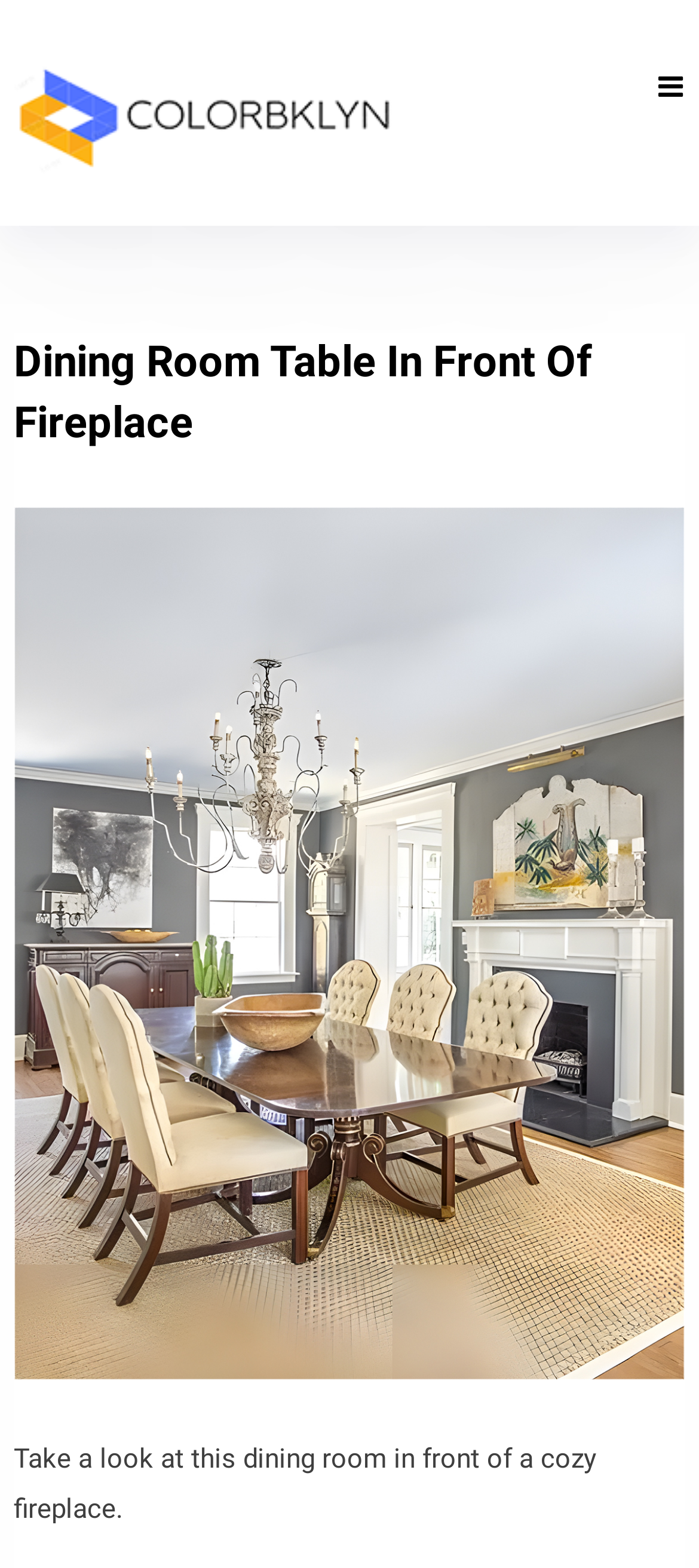Provide a thorough summary of the webpage.

This webpage features a cozy dining room scene with a fireplace as its centerpiece. At the top left, the website's logo "Colorbklyn.com" is displayed, accompanied by a link to the website. Below the logo, a large header reads "Dining Room Table In Front Of Fireplace", which is the main title of the webpage.

On the top right, there is a small icon represented by a Unicode character. The main content of the webpage is a large image that occupies most of the page, showcasing a beautifully set dining table in front of a warm fireplace. The image is captioned with a brief description, "Take a look at this dining room in front of a cozy fireplace", which is placed at the bottom of the page.